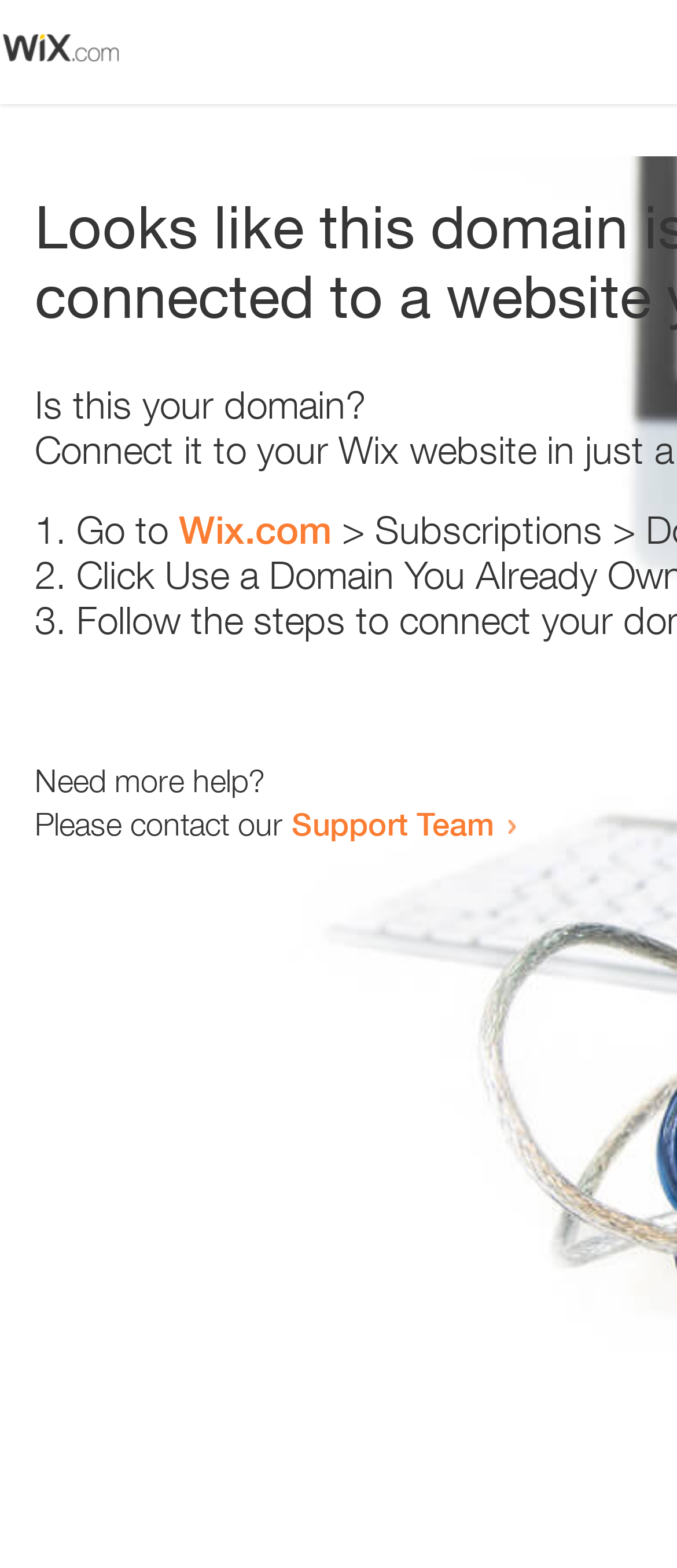Respond with a single word or short phrase to the following question: 
What is the domain being referred to?

Wix.com